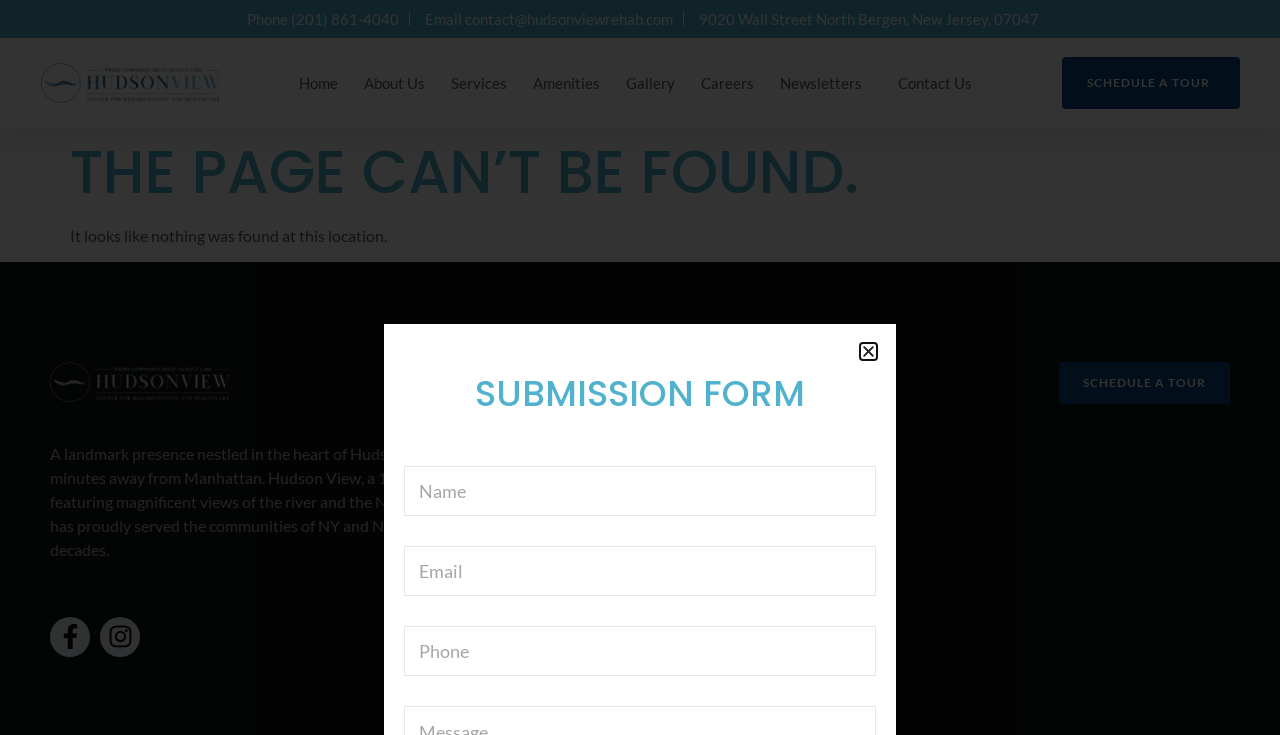Can you provide the bounding box coordinates for the element that should be clicked to implement the instruction: "Fill in the Name textbox"?

[0.316, 0.634, 0.684, 0.702]